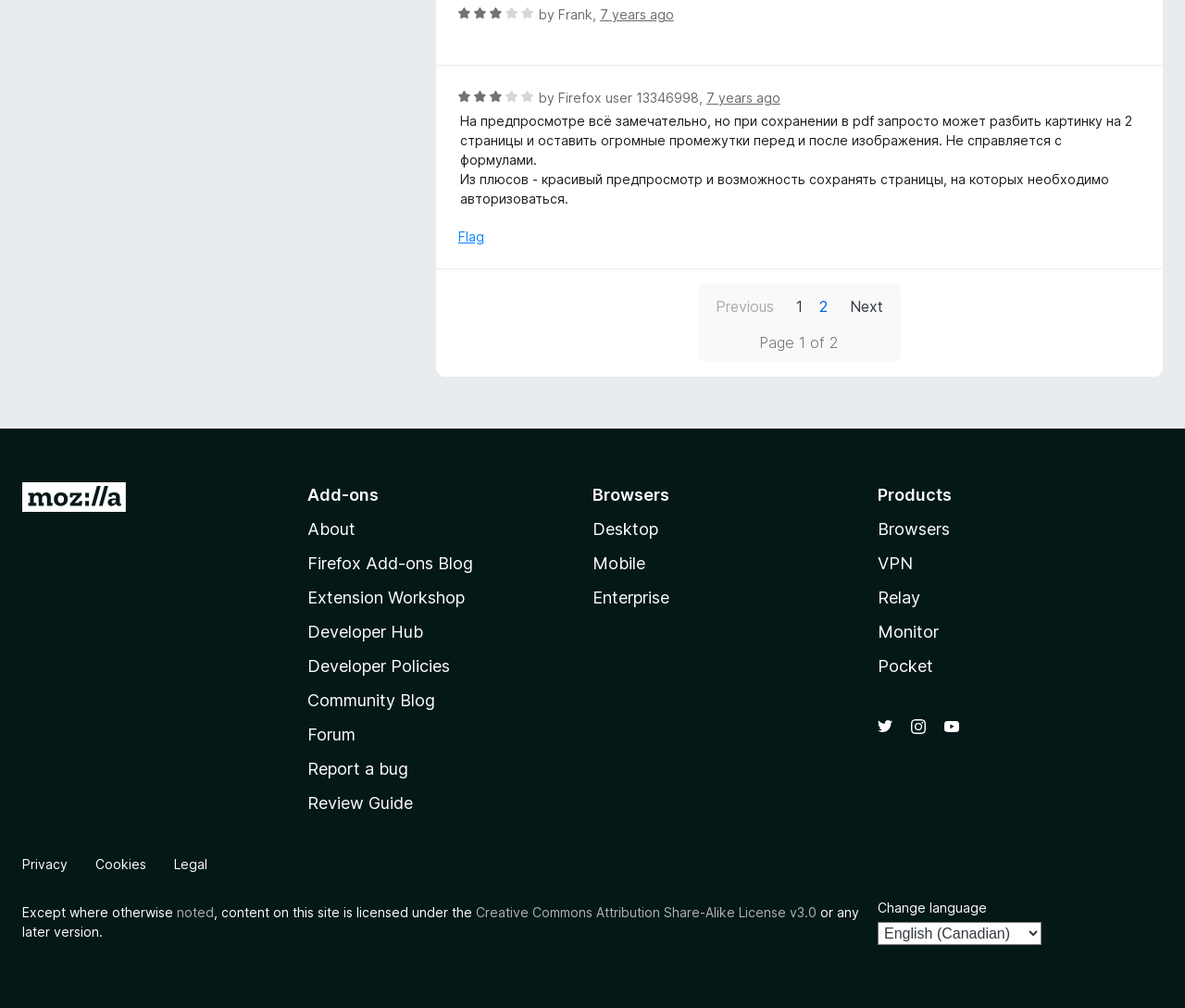Extract the bounding box coordinates for the UI element described as: "Extension Workshop".

[0.259, 0.583, 0.392, 0.602]